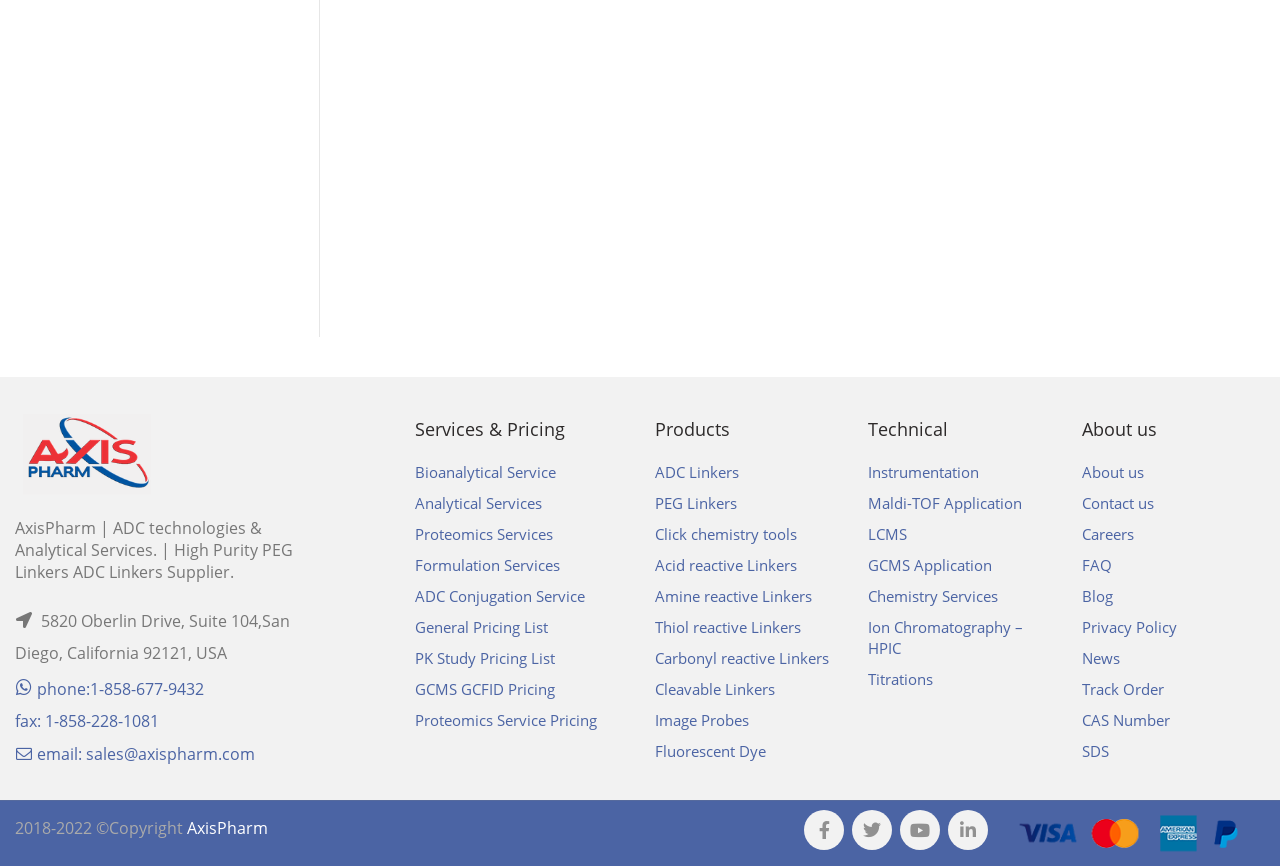Please identify the bounding box coordinates of the element I should click to complete this instruction: 'Explore the information of 'm-PEG36-amine''. The coordinates should be given as four float numbers between 0 and 1, like this: [left, top, right, bottom].

[0.508, 0.43, 0.776, 0.452]